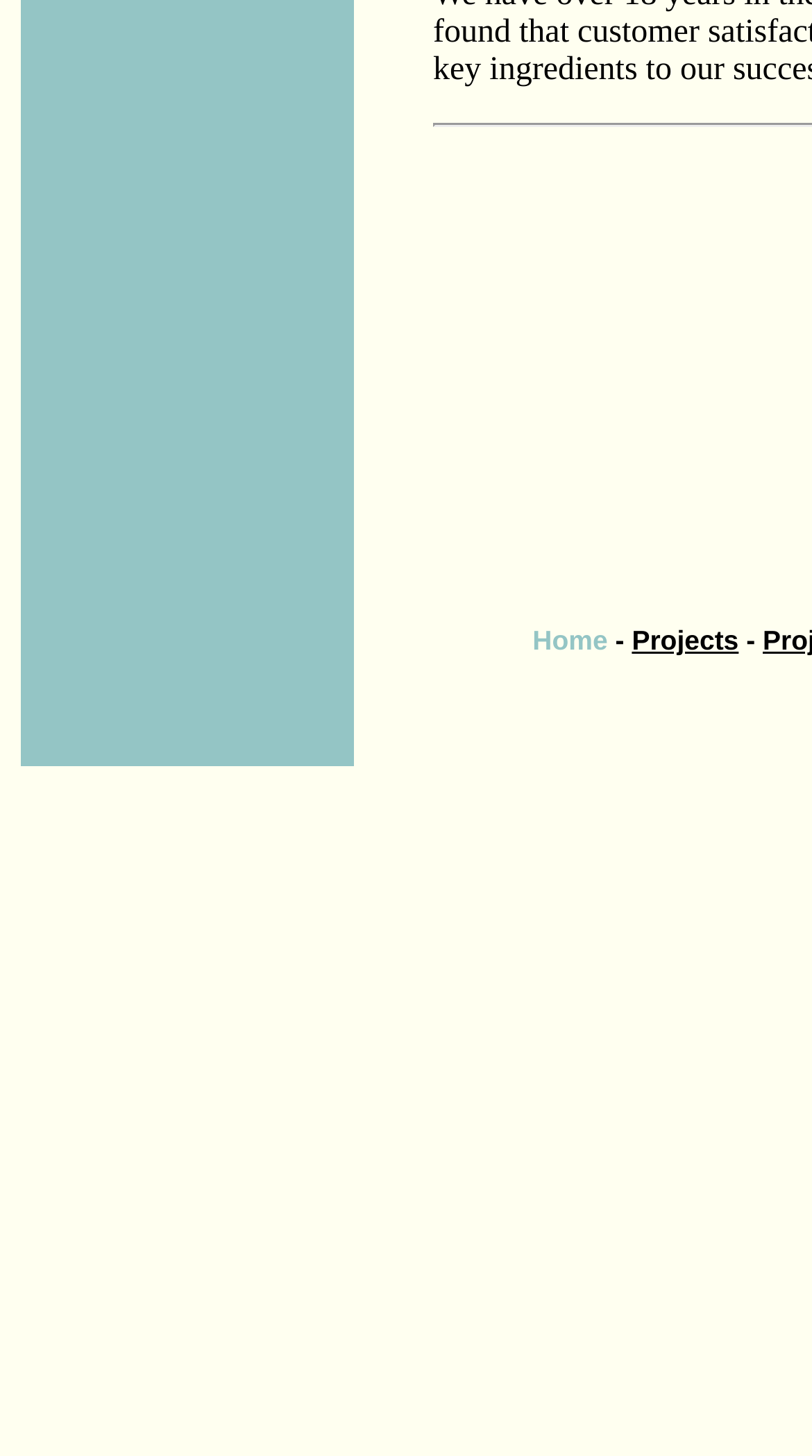Using the given description, provide the bounding box coordinates formatted as (top-left x, top-left y, bottom-right x, bottom-right y), with all values being floating point numbers between 0 and 1. Description: Projects

[0.778, 0.429, 0.91, 0.45]